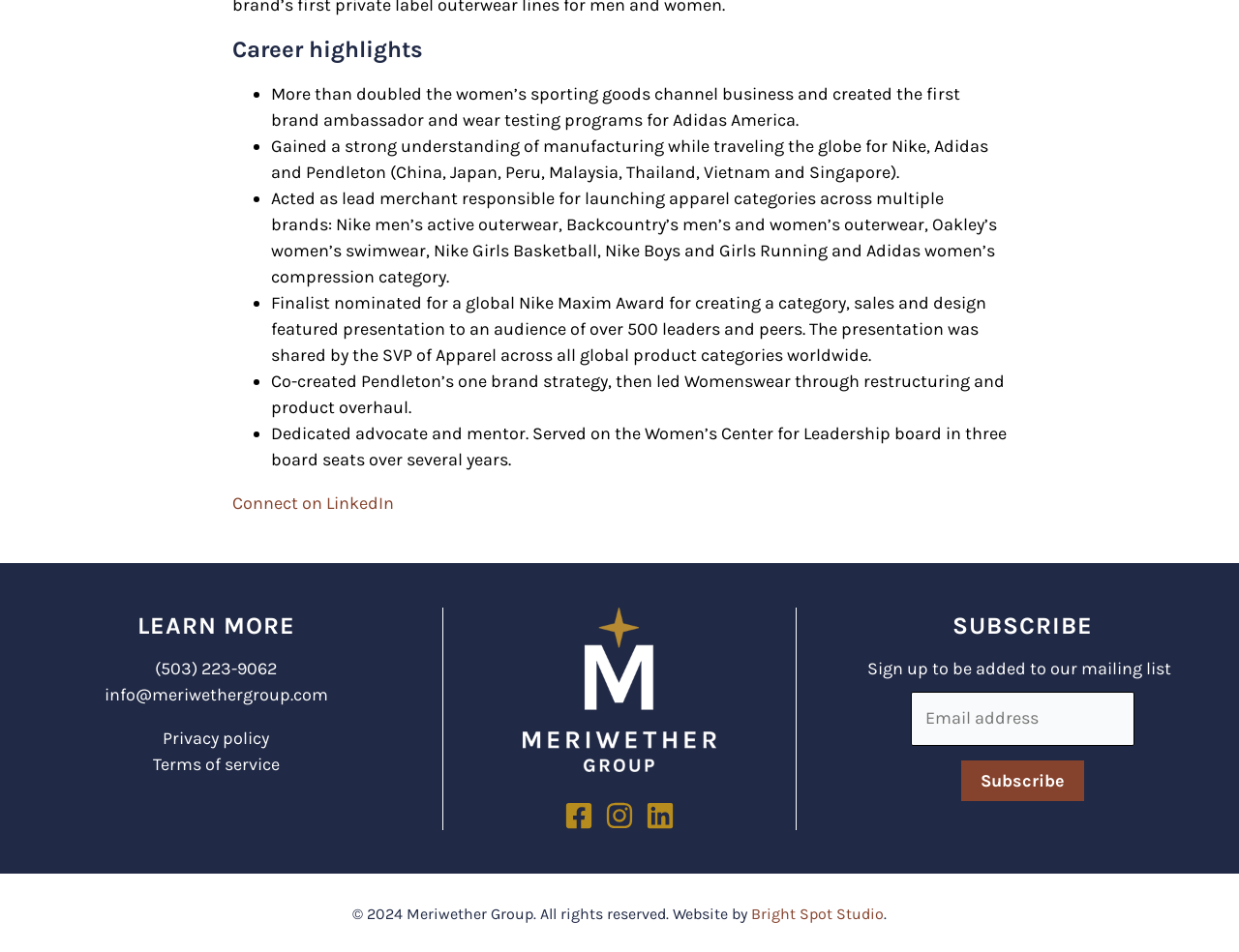Please specify the coordinates of the bounding box for the element that should be clicked to carry out this instruction: "Subscribe to the mailing list". The coordinates must be four float numbers between 0 and 1, formatted as [left, top, right, bottom].

[0.776, 0.798, 0.875, 0.841]